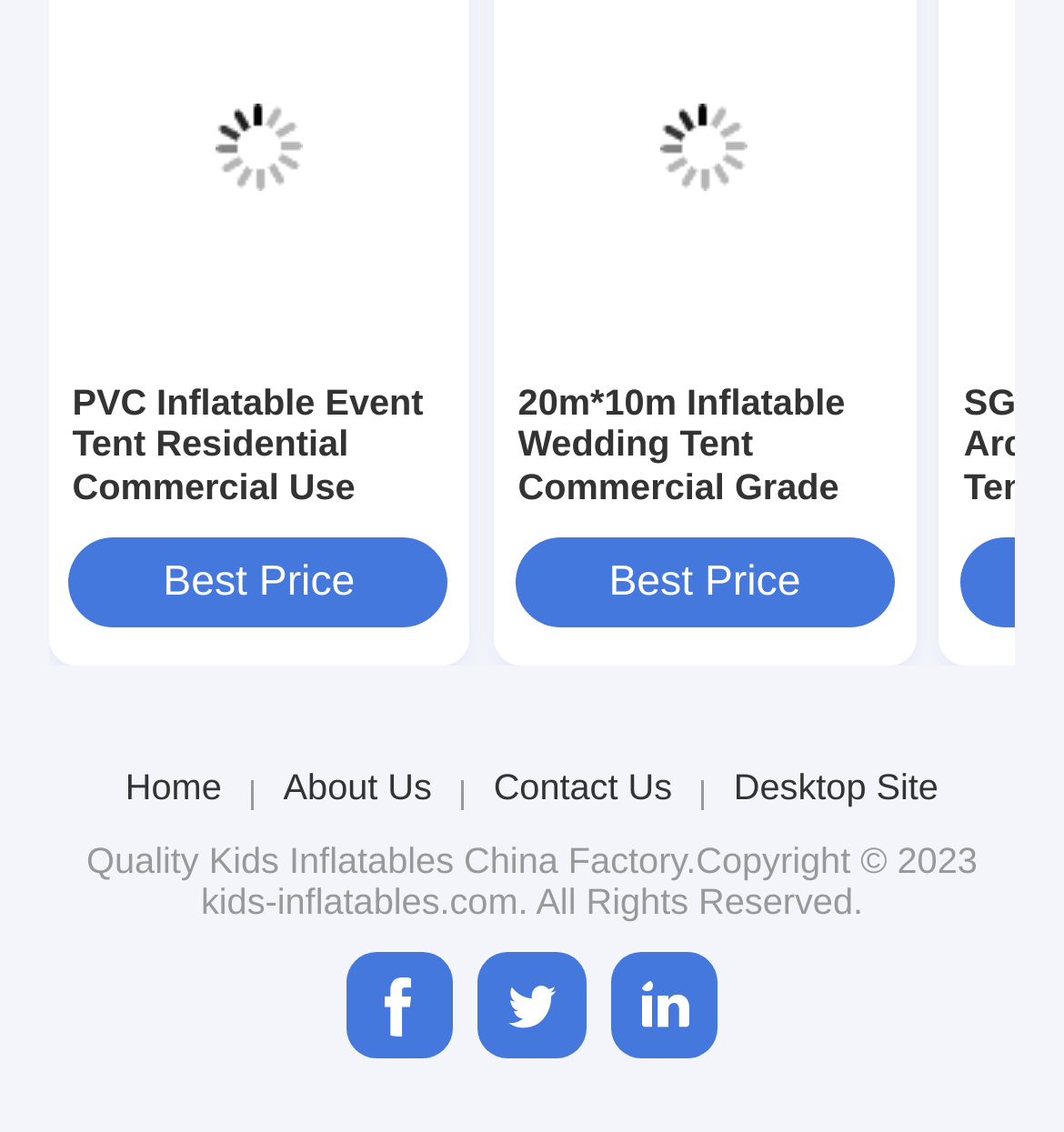Please find the bounding box coordinates for the clickable element needed to perform this instruction: "Contact Us".

[0.464, 0.678, 0.632, 0.715]